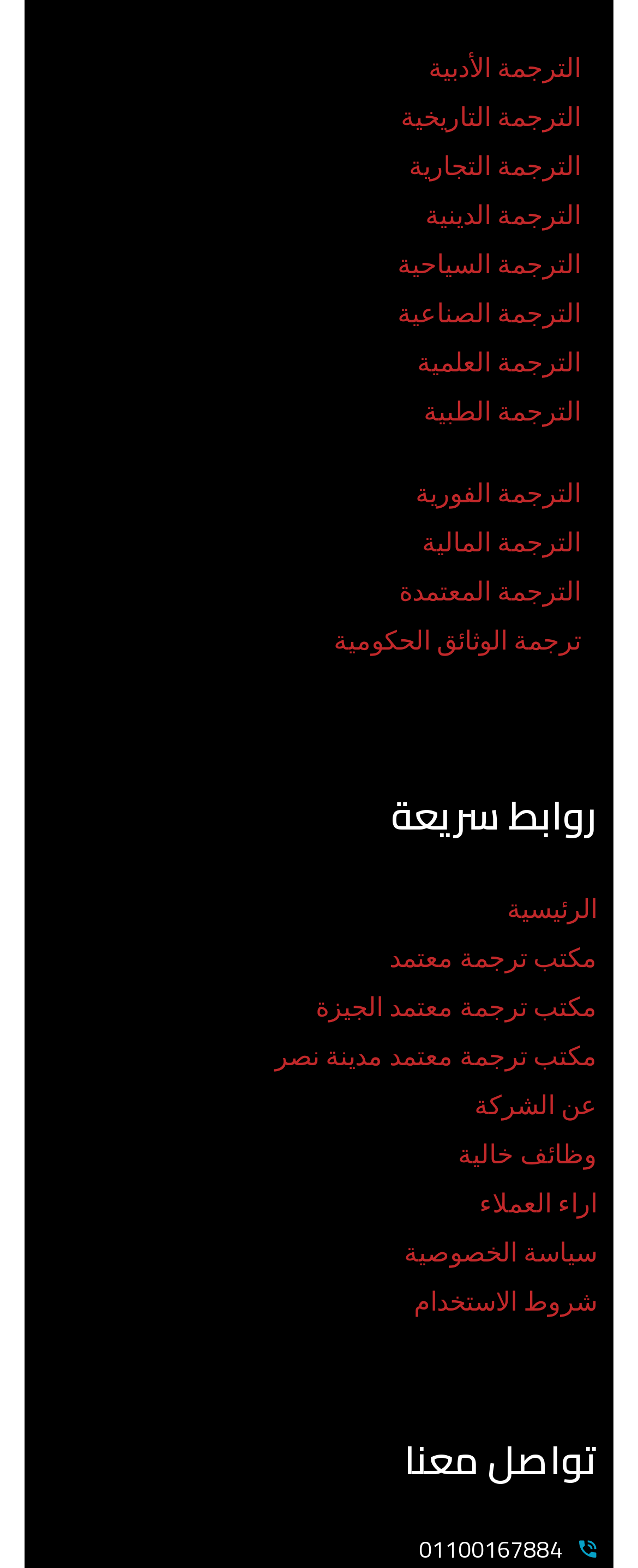Provide a brief response in the form of a single word or phrase:
What is the second link in the main section?

الترجمة التاريخية